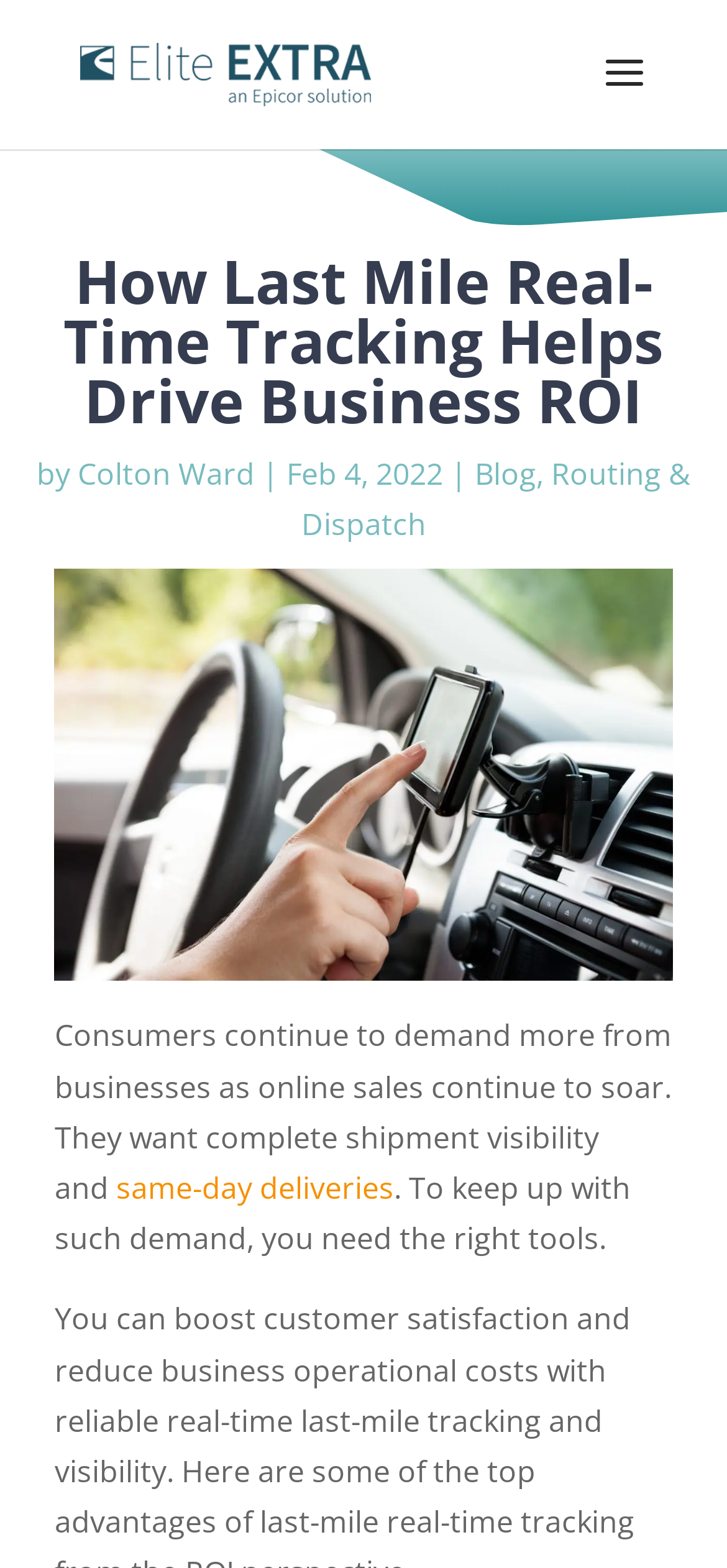Please find the bounding box for the following UI element description. Provide the coordinates in (top-left x, top-left y, bottom-right x, bottom-right y) format, with values between 0 and 1: Routing & Dispatch

[0.414, 0.289, 0.95, 0.347]